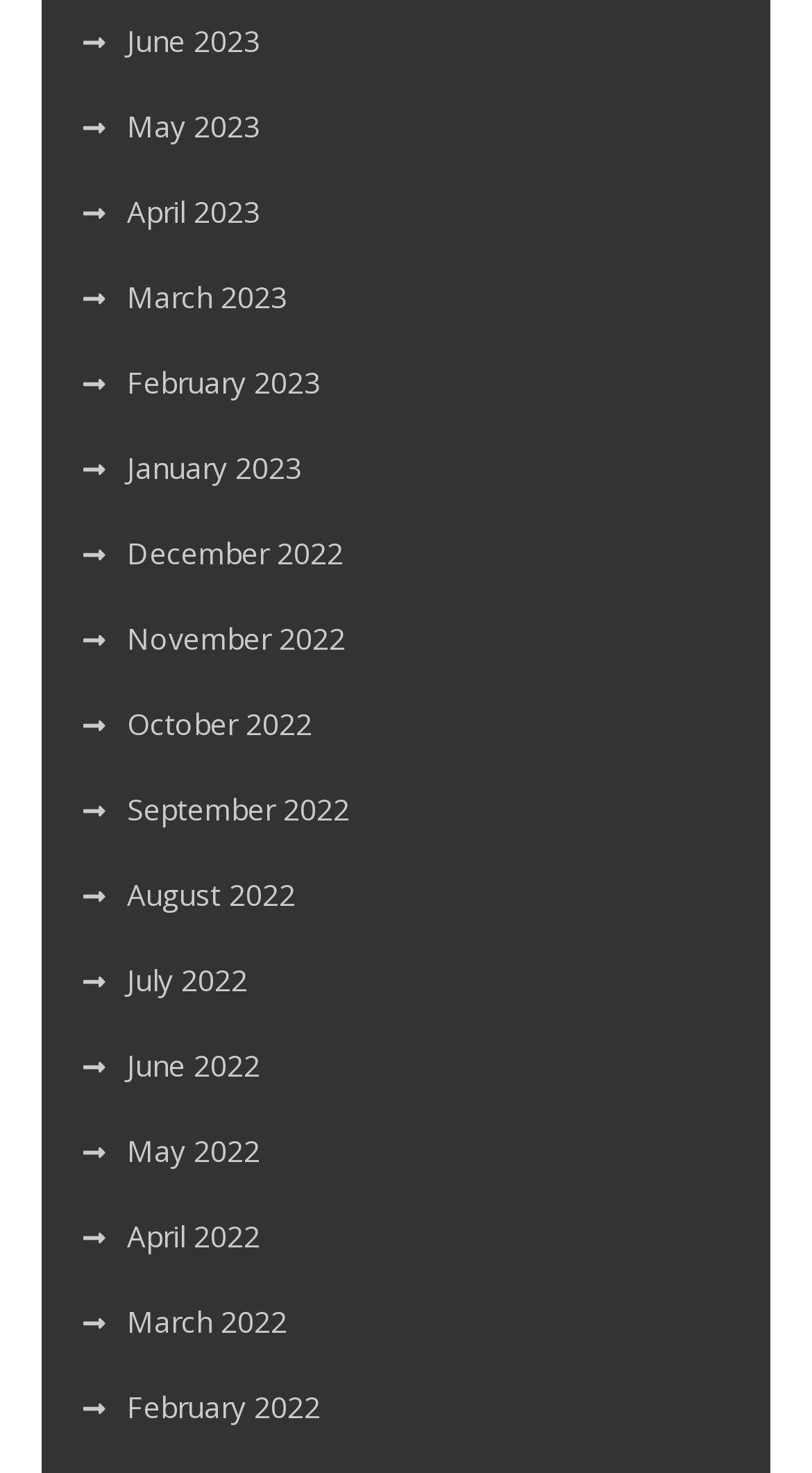Analyze the image and provide a detailed answer to the question: How many months are listed in total?

I counted the number of links in the list, and there are 15 links, each representing a month from June 2022 to June 2023.